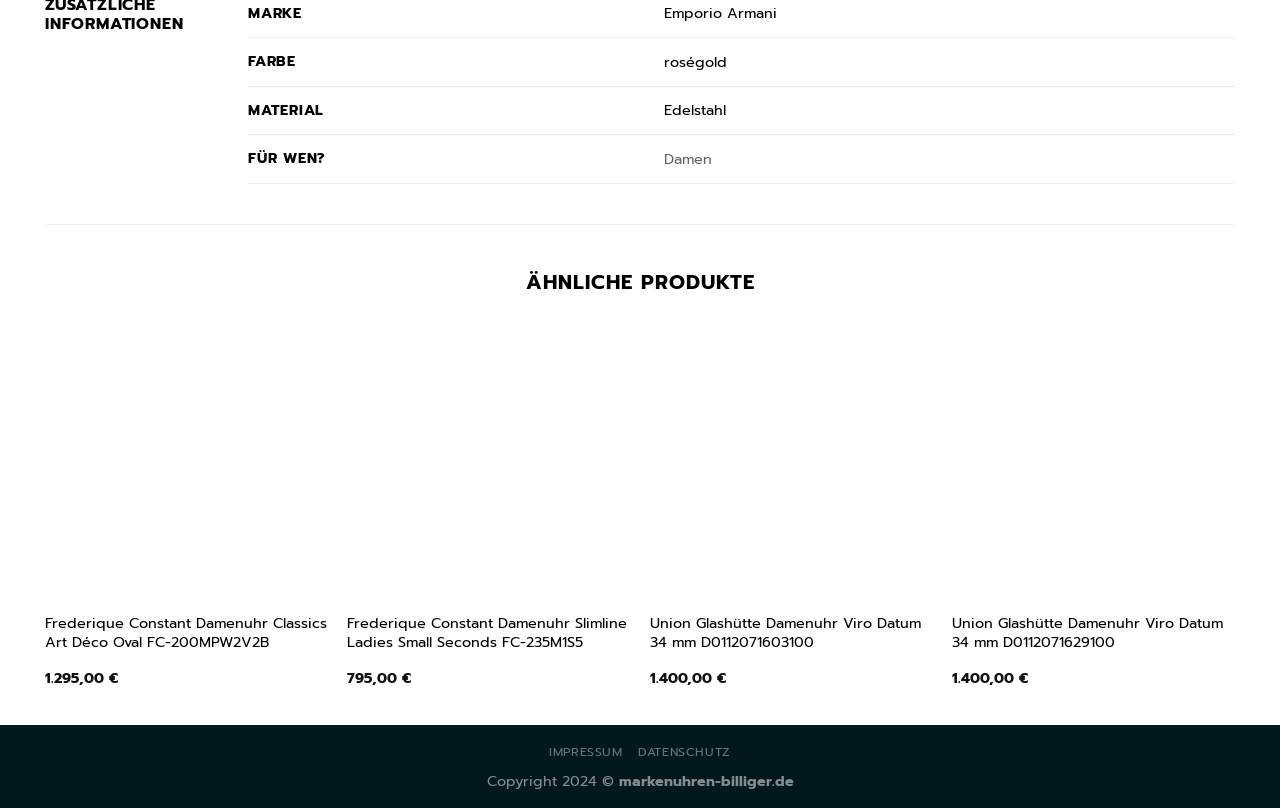Could you locate the bounding box coordinates for the section that should be clicked to accomplish this task: "Go to Impressum".

[0.429, 0.919, 0.486, 0.942]